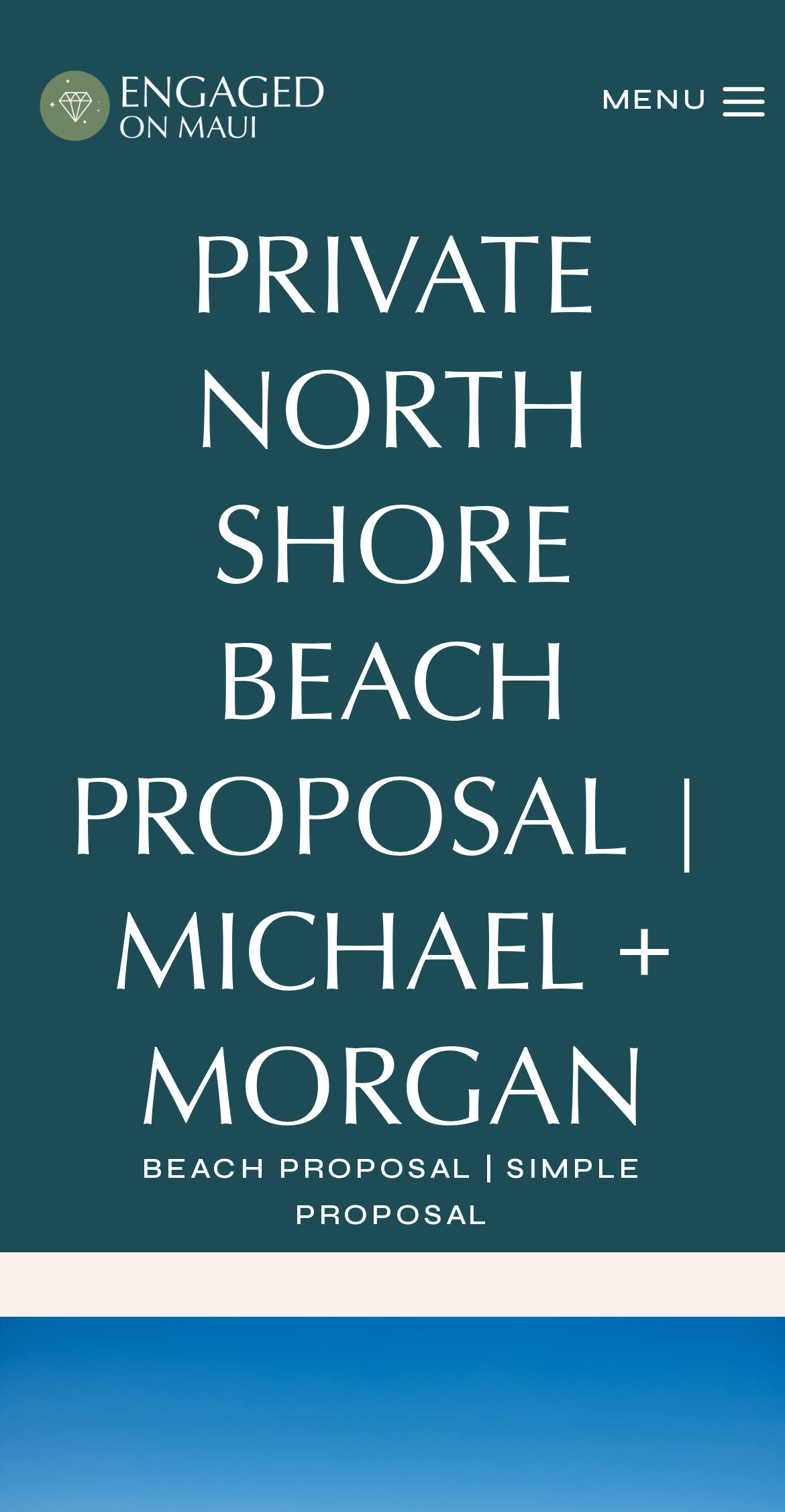Determine the bounding box of the UI component based on this description: "menu Toggle Menu". The bounding box coordinates should be four float values between 0 and 1, i.e., [left, top, right, bottom].

[0.745, 0.042, 1.0, 0.091]